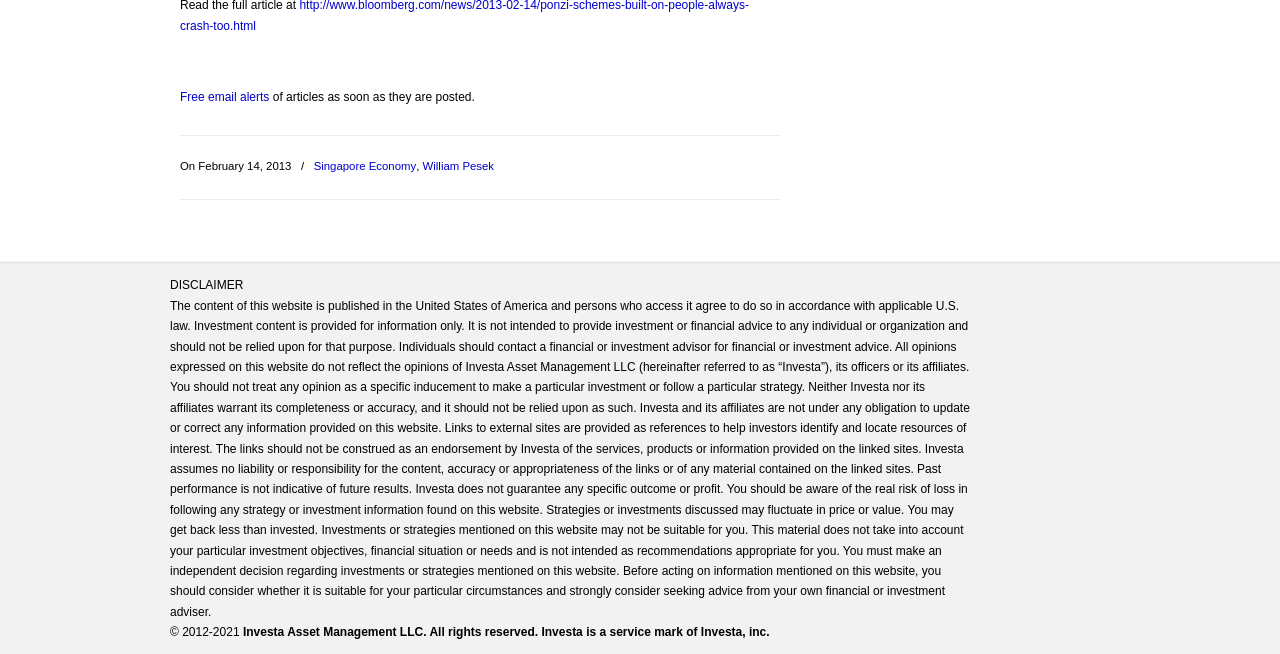Find the bounding box coordinates for the HTML element specified by: "William Pesek".

[0.33, 0.24, 0.386, 0.27]